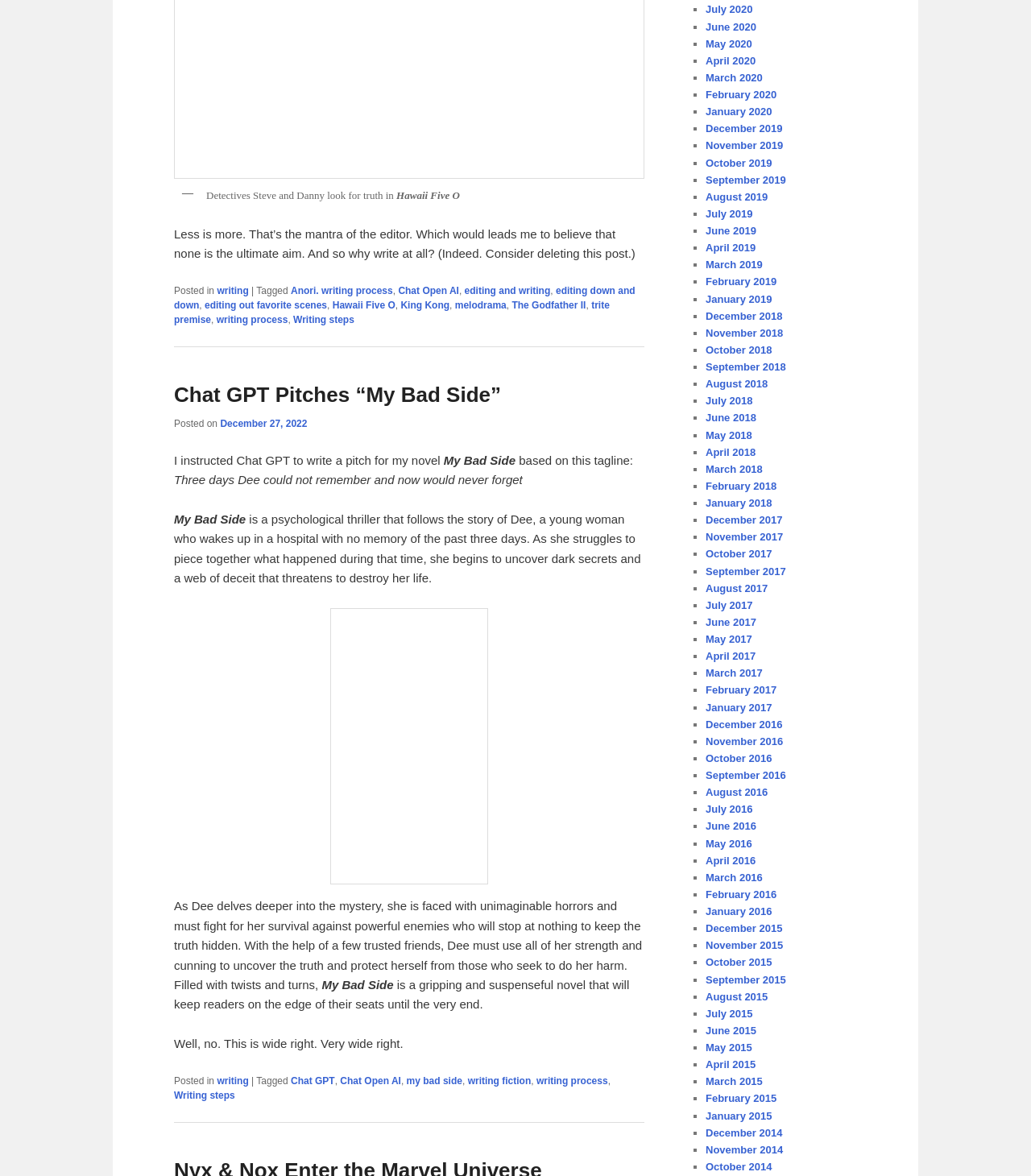What is the genre of the novel 'My Bad Side'?
Using the image, give a concise answer in the form of a single word or short phrase.

Psychological thriller